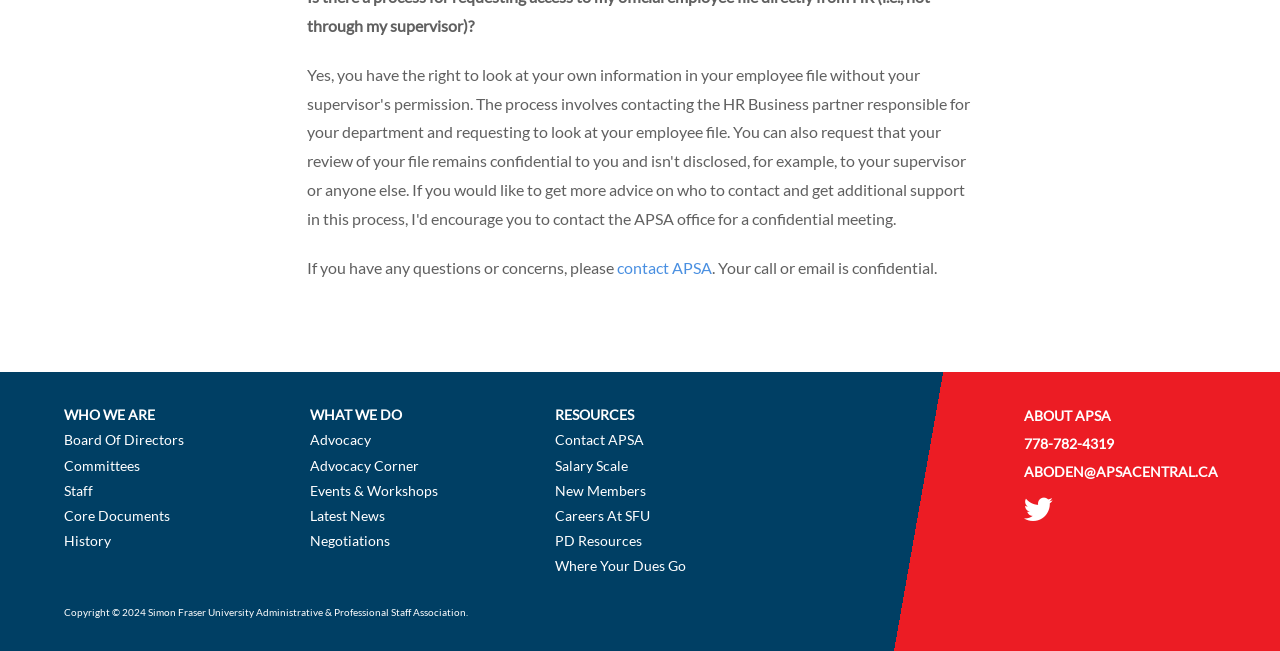What is the purpose of the 'Contact APSA' section?
Please give a detailed and elaborate answer to the question based on the image.

I inferred the purpose of the 'Contact APSA' section by analyzing the links and text within it, which include a phone number, email address, and other contact details. This suggests that the section is intended to provide contact information to users.